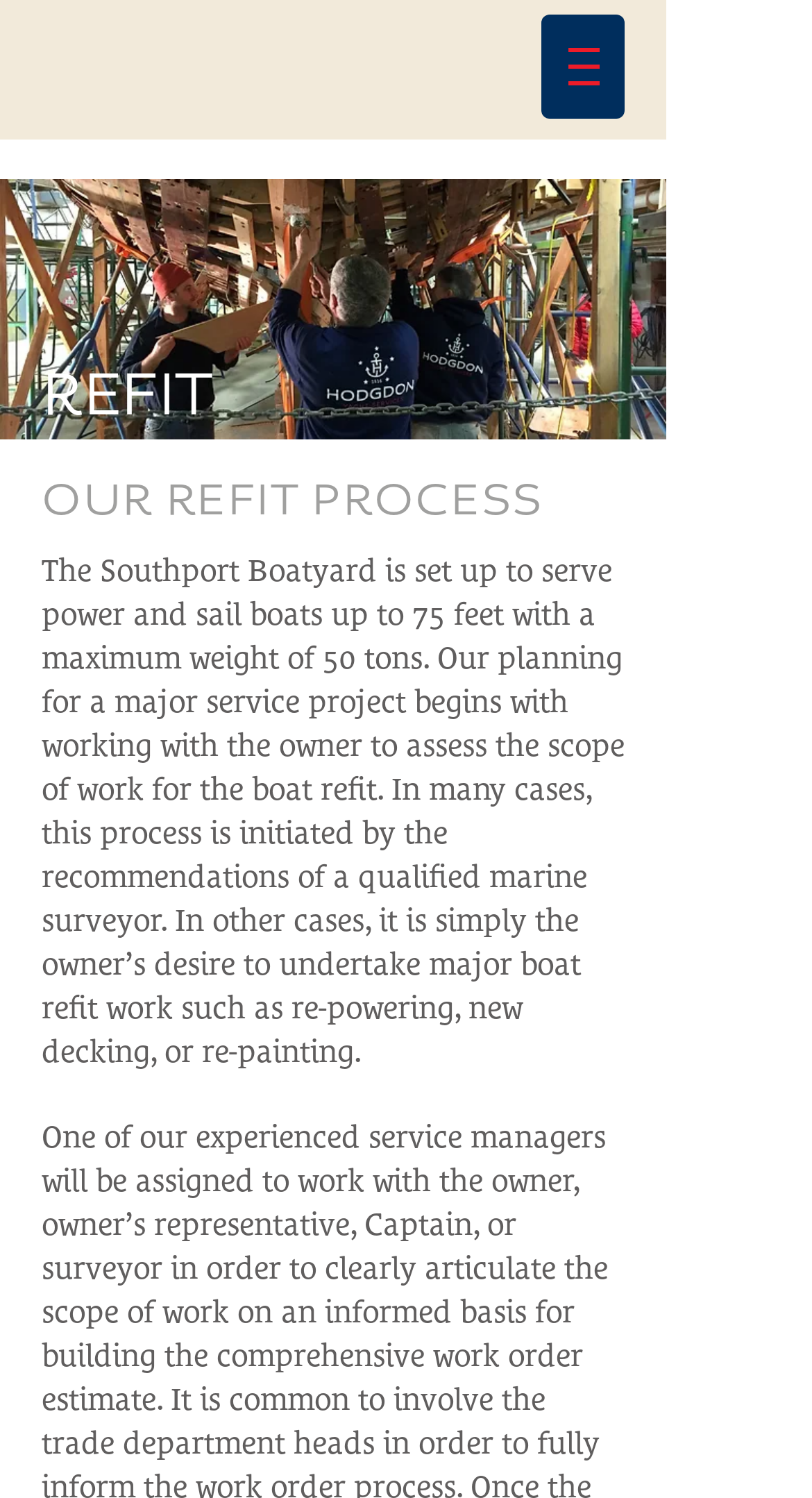What is the purpose of working with a marine surveyor?
Answer with a single word or phrase by referring to the visual content.

To assess the scope of work